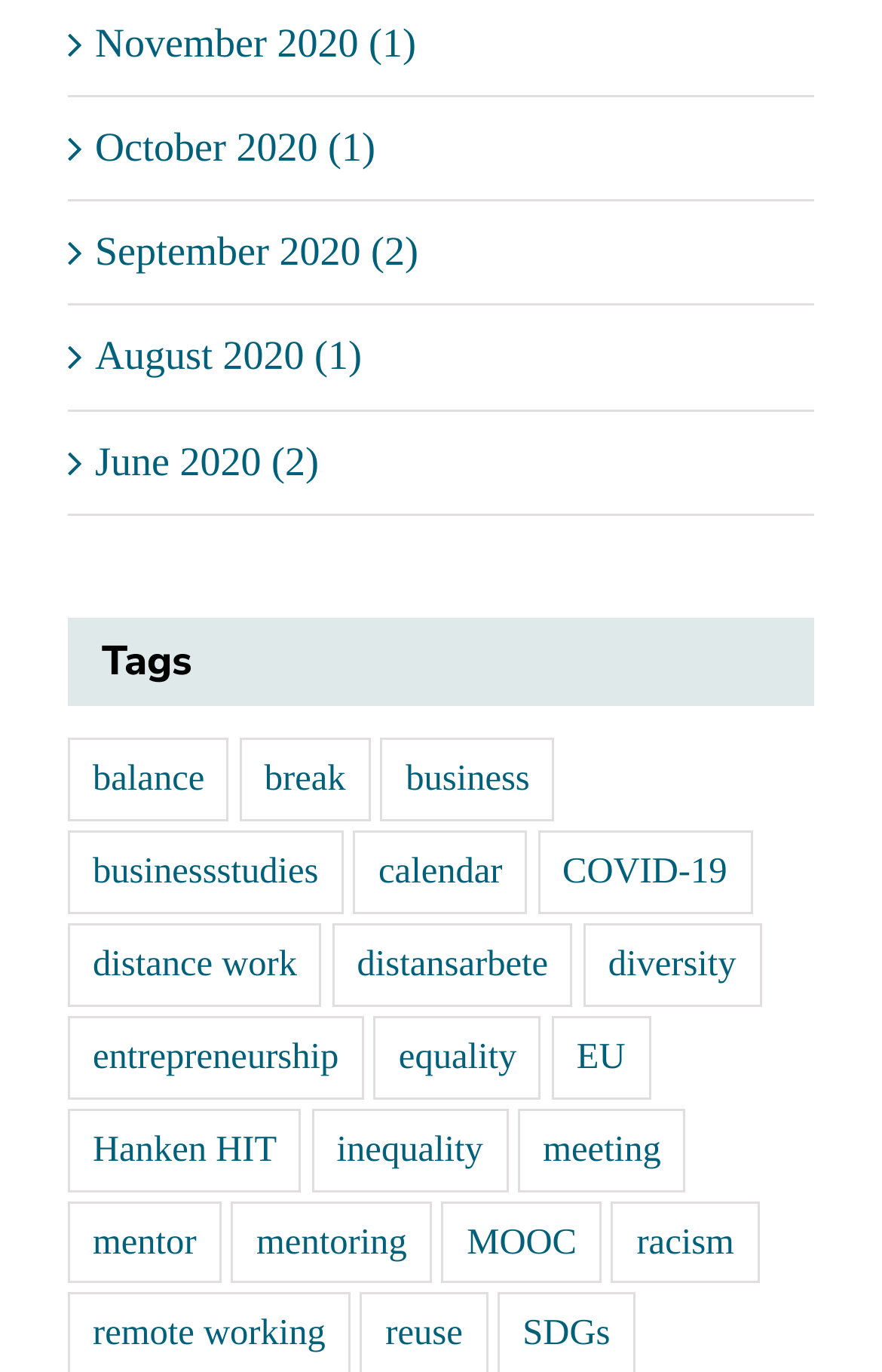What is the most popular tag?
Using the details shown in the screenshot, provide a comprehensive answer to the question.

I looked at the links under the 'Tags' heading and found that 'business' has 3 items, which is the highest number of items among all tags.